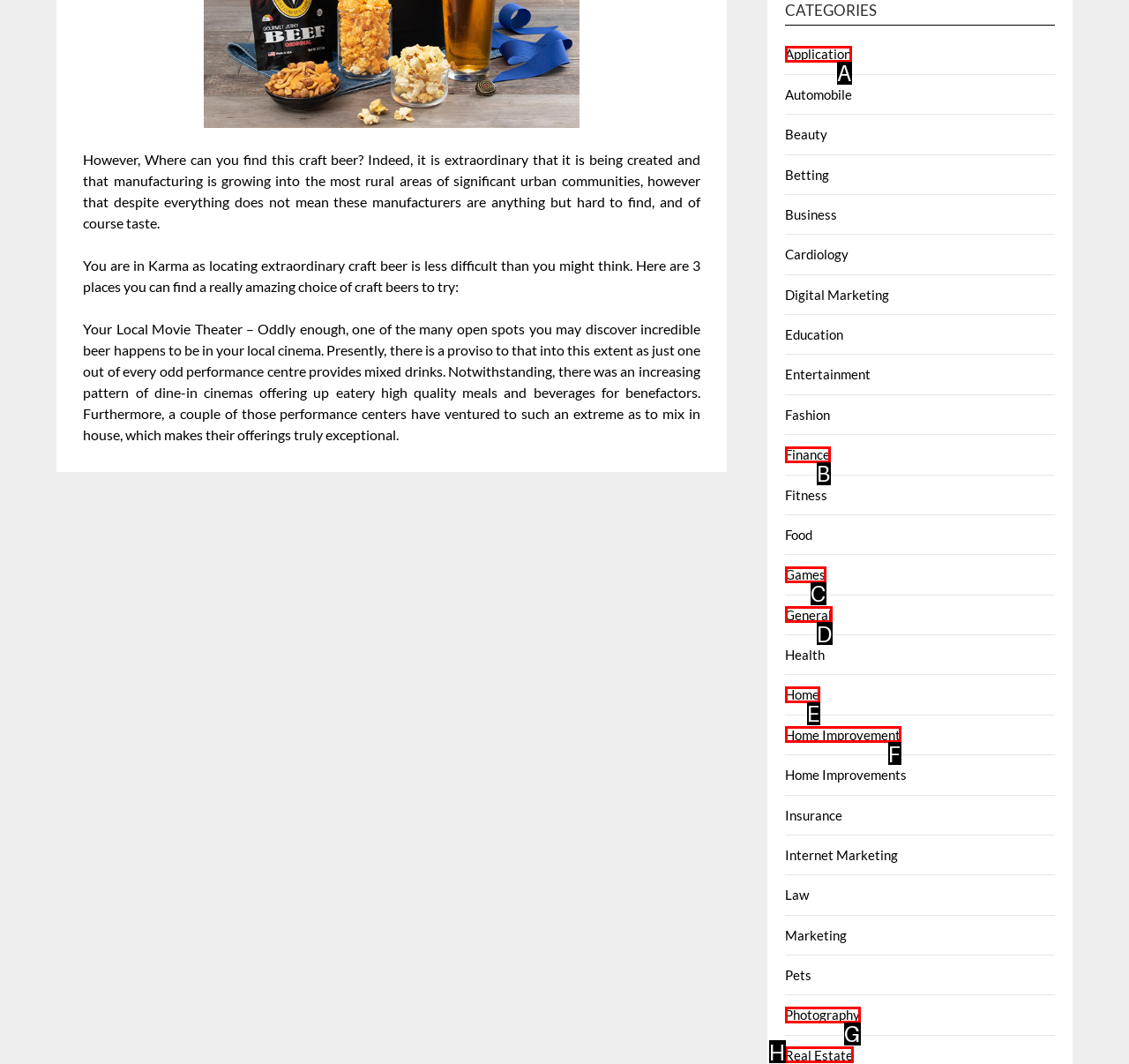Select the HTML element that corresponds to the description: Home Improvement. Answer with the letter of the matching option directly from the choices given.

F